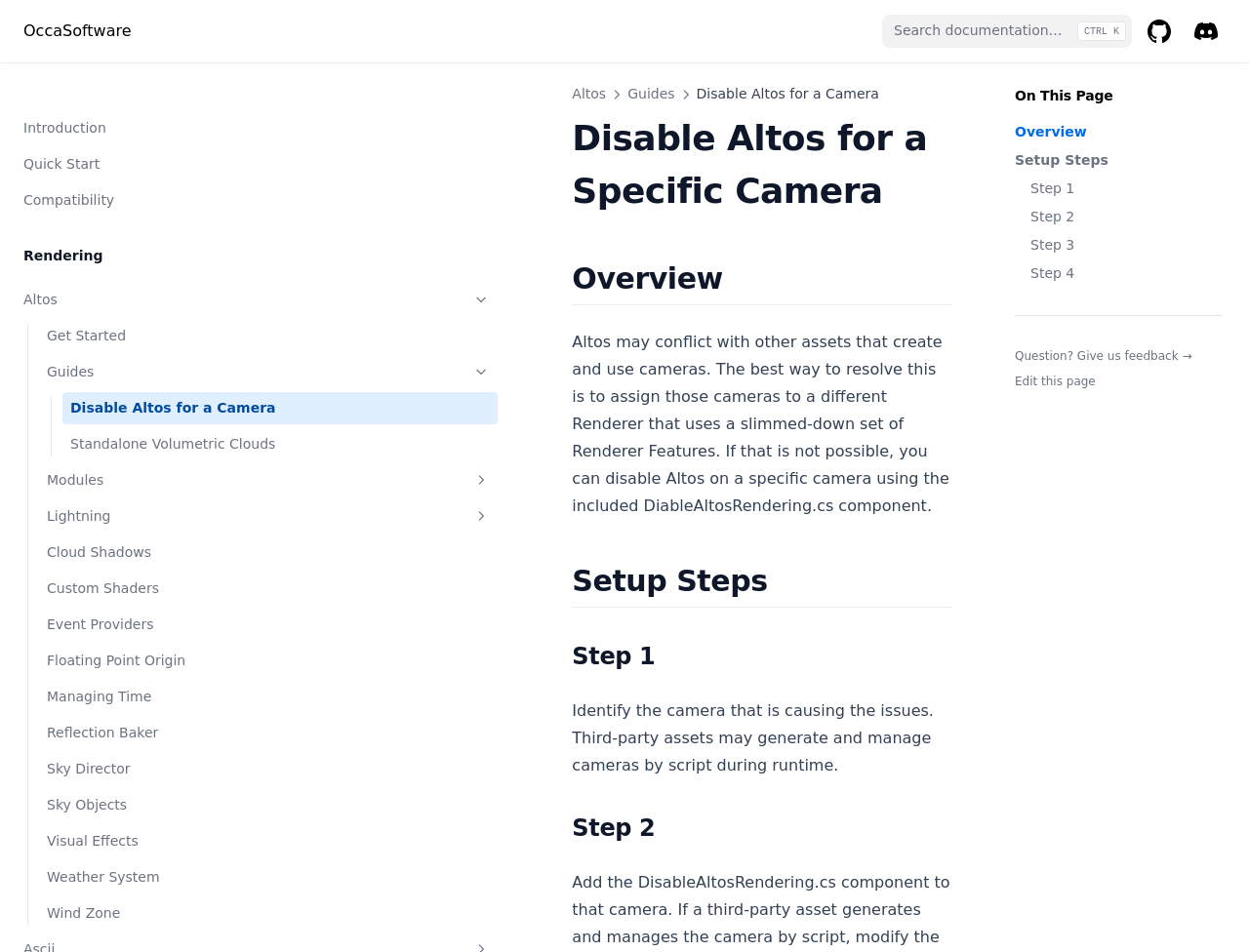Locate the coordinates of the bounding box for the clickable region that fulfills this instruction: "Edit this page".

[0.812, 0.391, 0.877, 0.41]